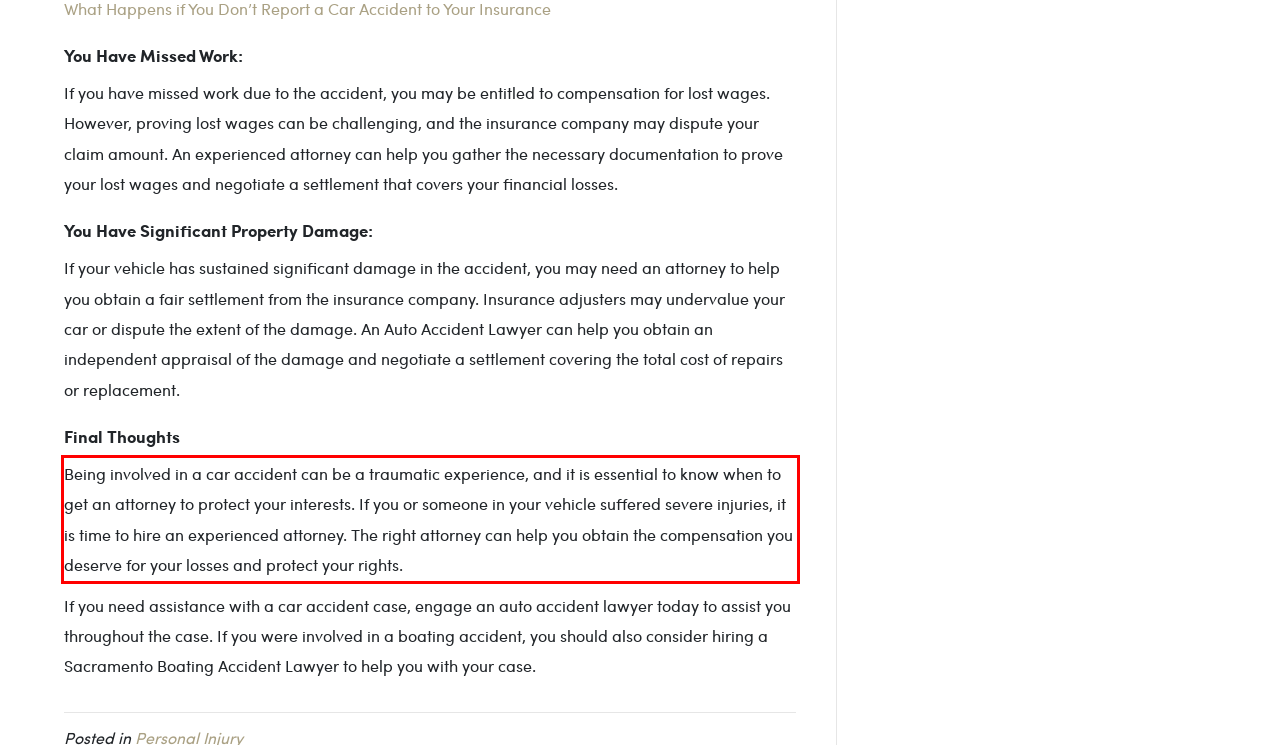Extract and provide the text found inside the red rectangle in the screenshot of the webpage.

Being involved in a car accident can be a traumatic experience, and it is essential to know when to get an attorney to protect your interests. If you or someone in your vehicle suffered severe injuries, it is time to hire an experienced attorney. The right attorney can help you obtain the compensation you deserve for your losses and protect your rights.